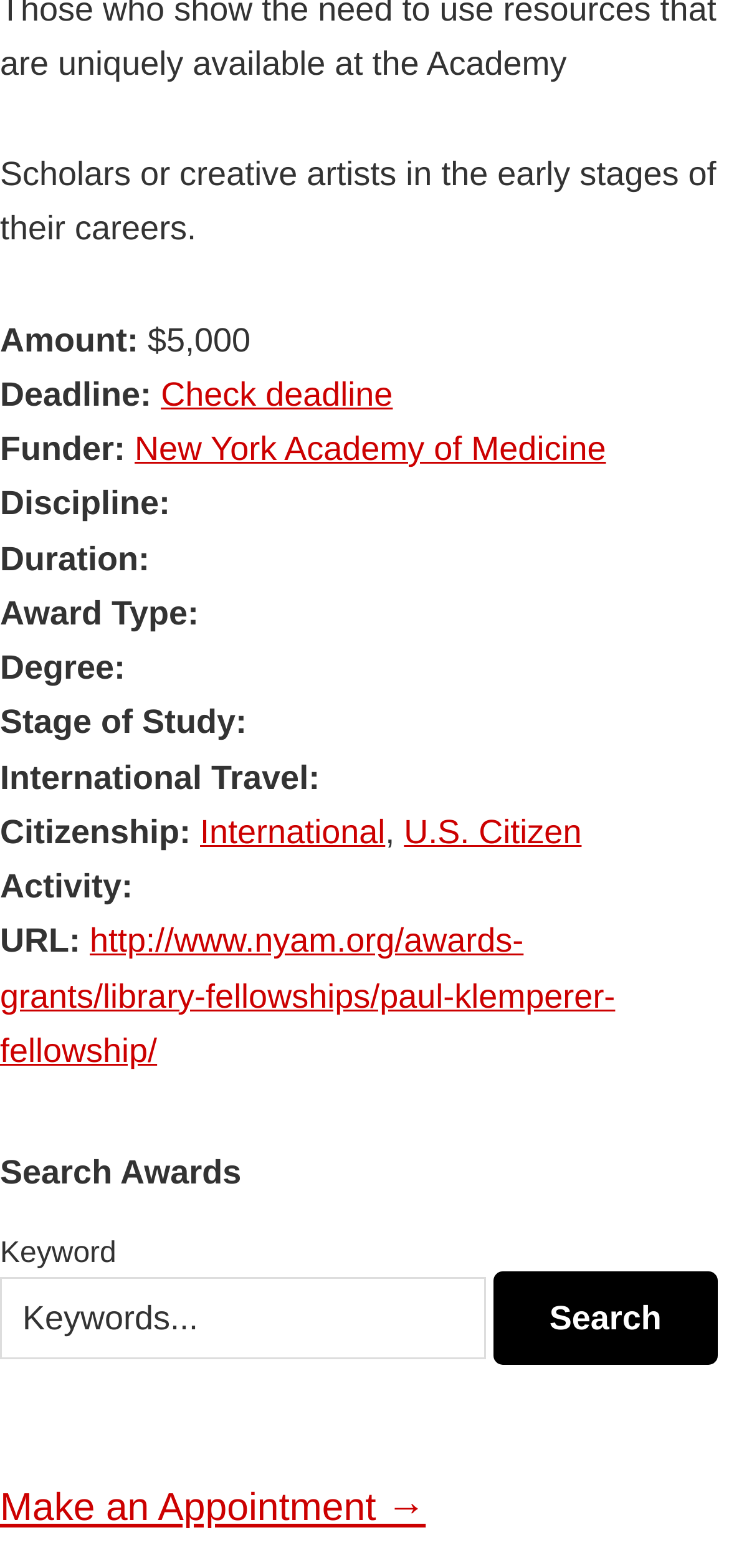Who is the funder of the award?
Carefully examine the image and provide a detailed answer to the question.

The funder of the award is mentioned in the webpage as 'New York Academy of Medicine' which is a link located next to the 'Funder:' label.